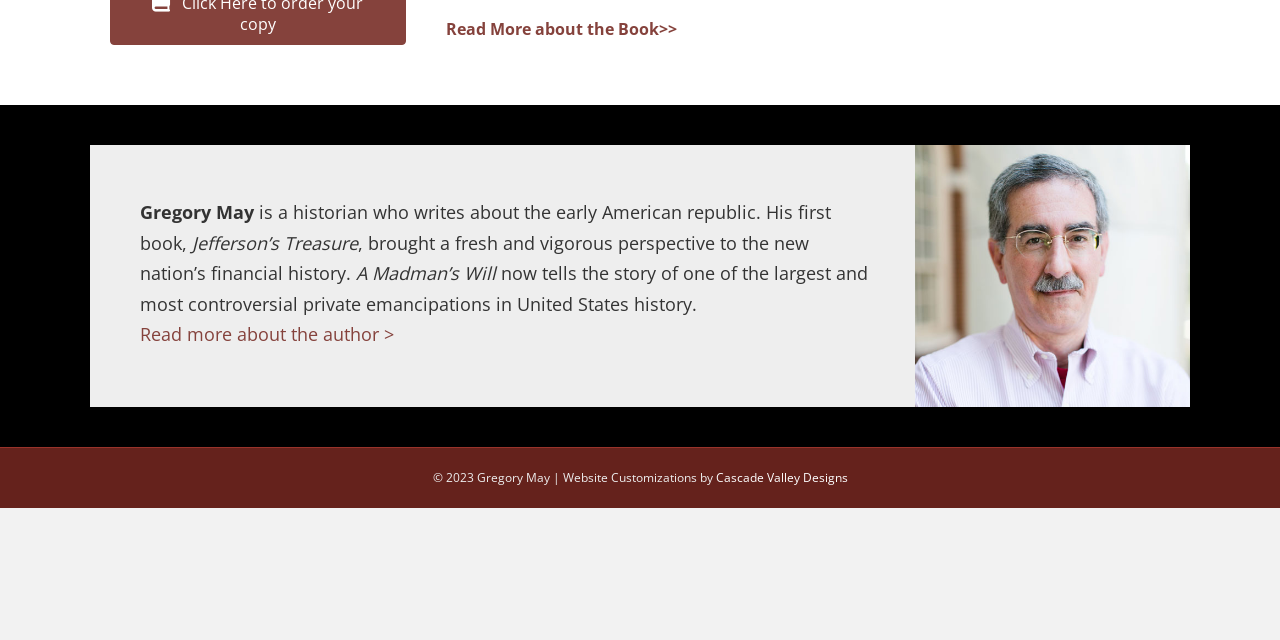Locate the bounding box of the user interface element based on this description: "Bible Options".

None